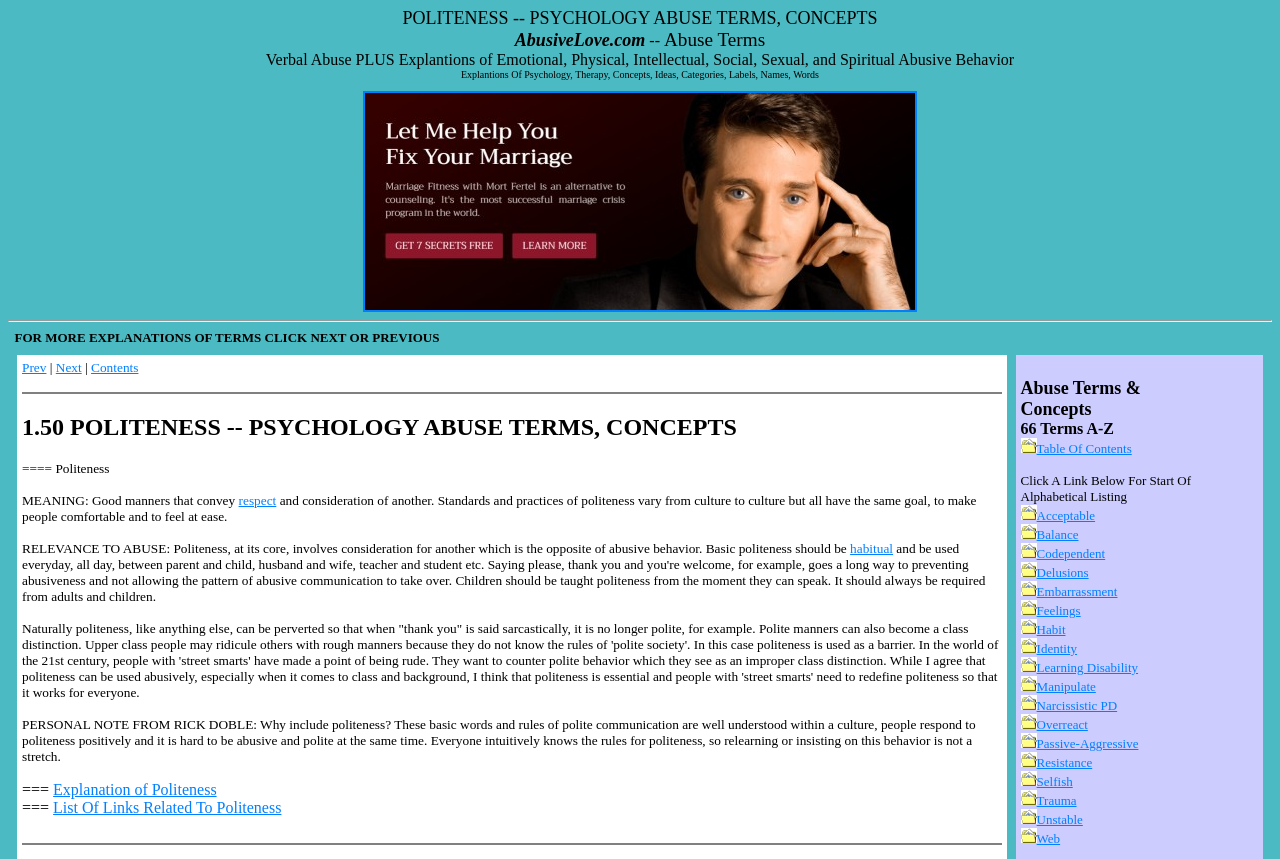Determine the bounding box coordinates of the area to click in order to meet this instruction: "Click on the 'Explanation of Politeness' link".

[0.041, 0.909, 0.169, 0.929]